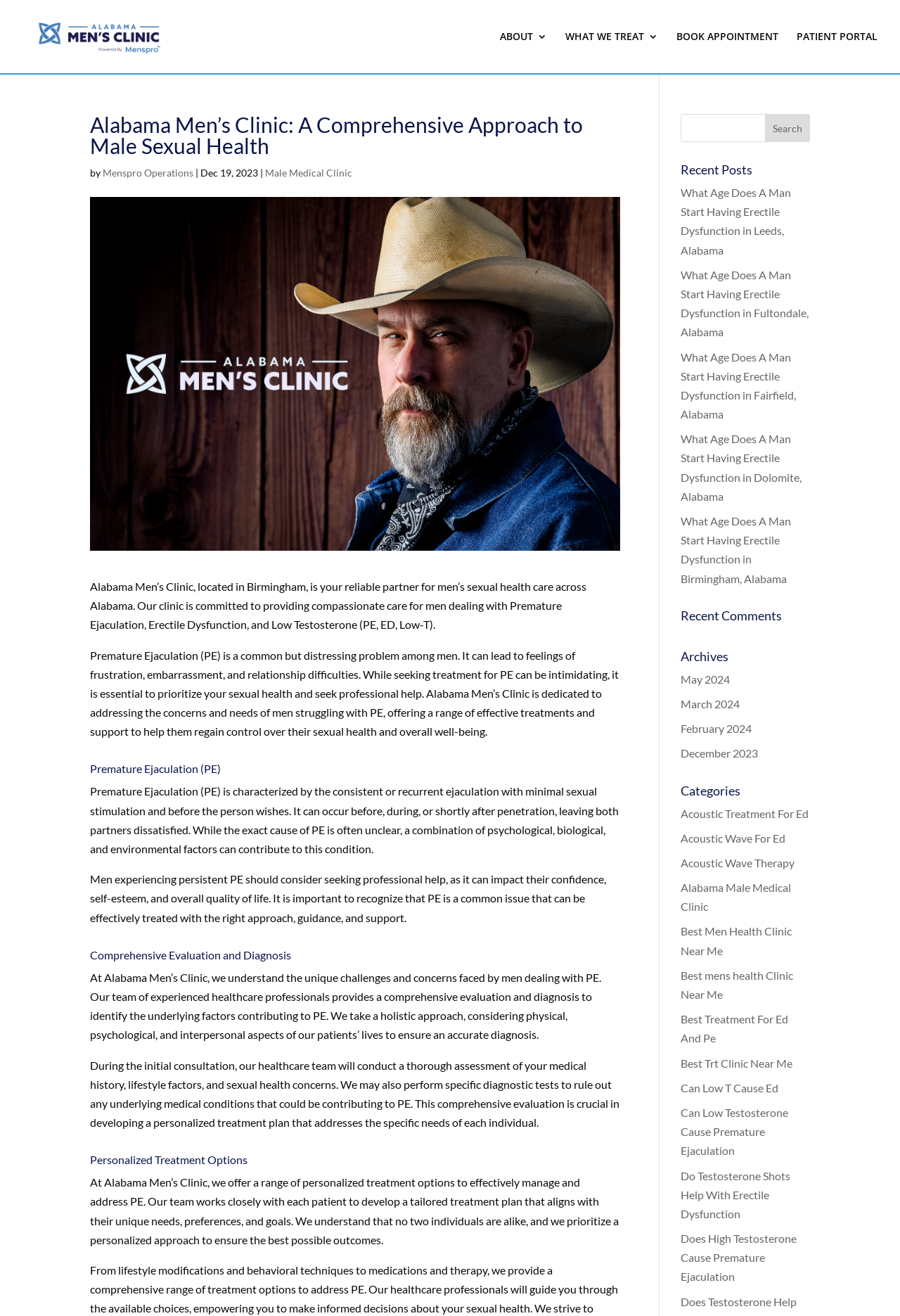Highlight the bounding box coordinates of the region I should click on to meet the following instruction: "Check the 'Recent Posts'".

[0.756, 0.124, 0.9, 0.139]